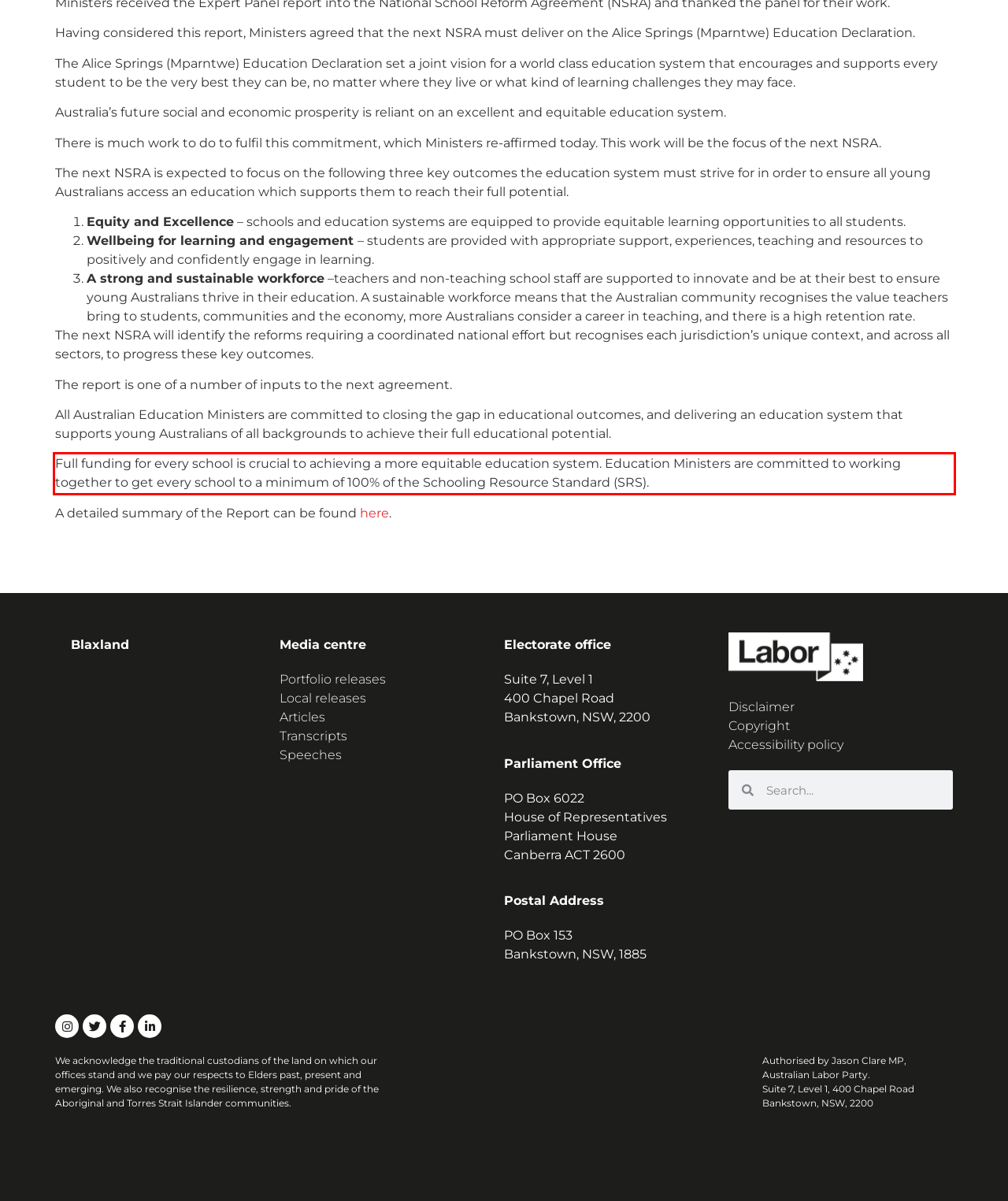Please perform OCR on the text within the red rectangle in the webpage screenshot and return the text content.

Full funding for every school is crucial to achieving a more equitable education system. Education Ministers are committed to working together to get every school to a minimum of 100% of the Schooling Resource Standard (SRS).